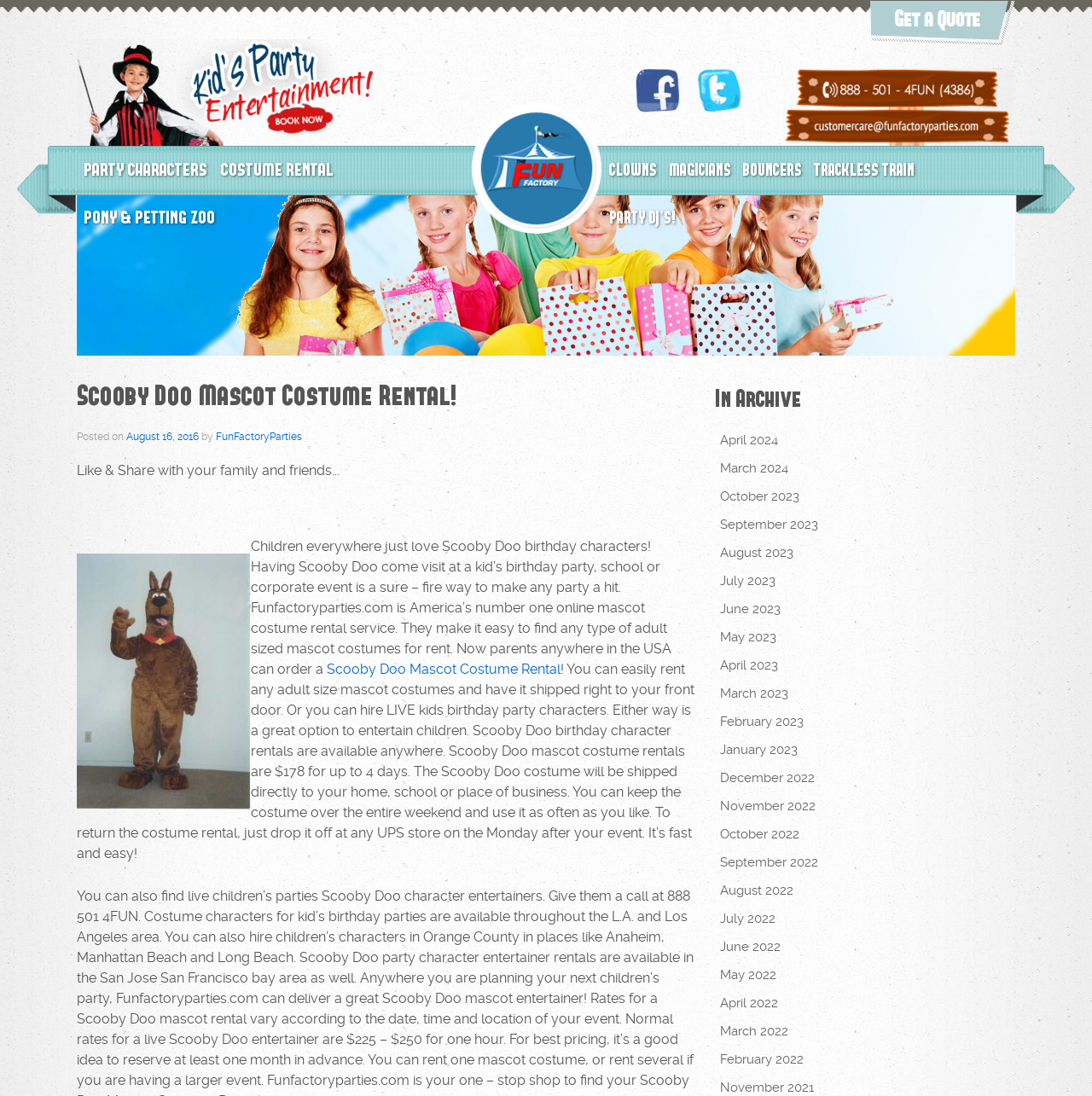Kindly provide the bounding box coordinates of the section you need to click on to fulfill the given instruction: "Read more about Scooby Doo birthday character rentals".

[0.299, 0.603, 0.516, 0.618]